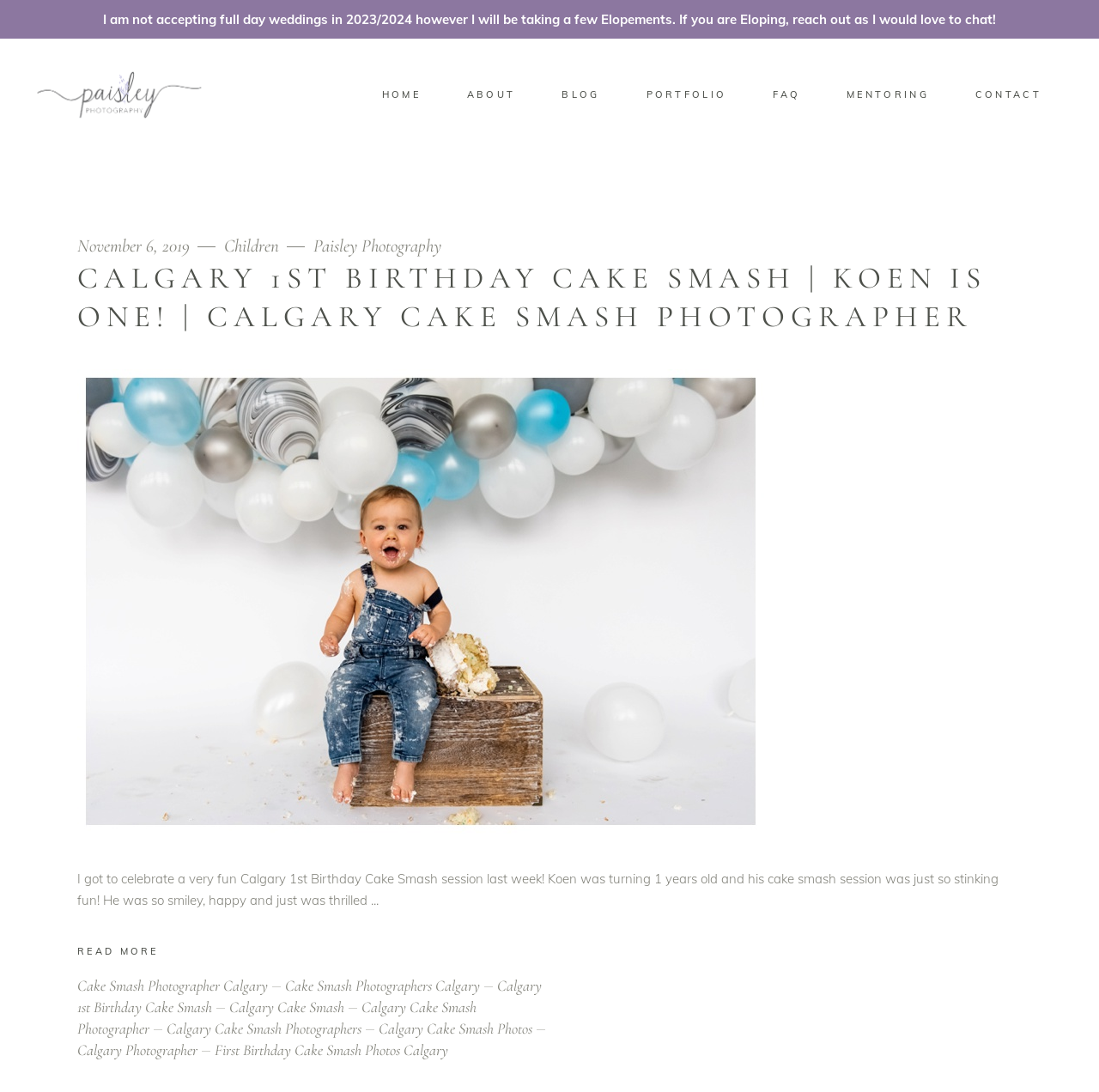Give a one-word or short phrase answer to this question: 
What is the location of the photographer?

Calgary